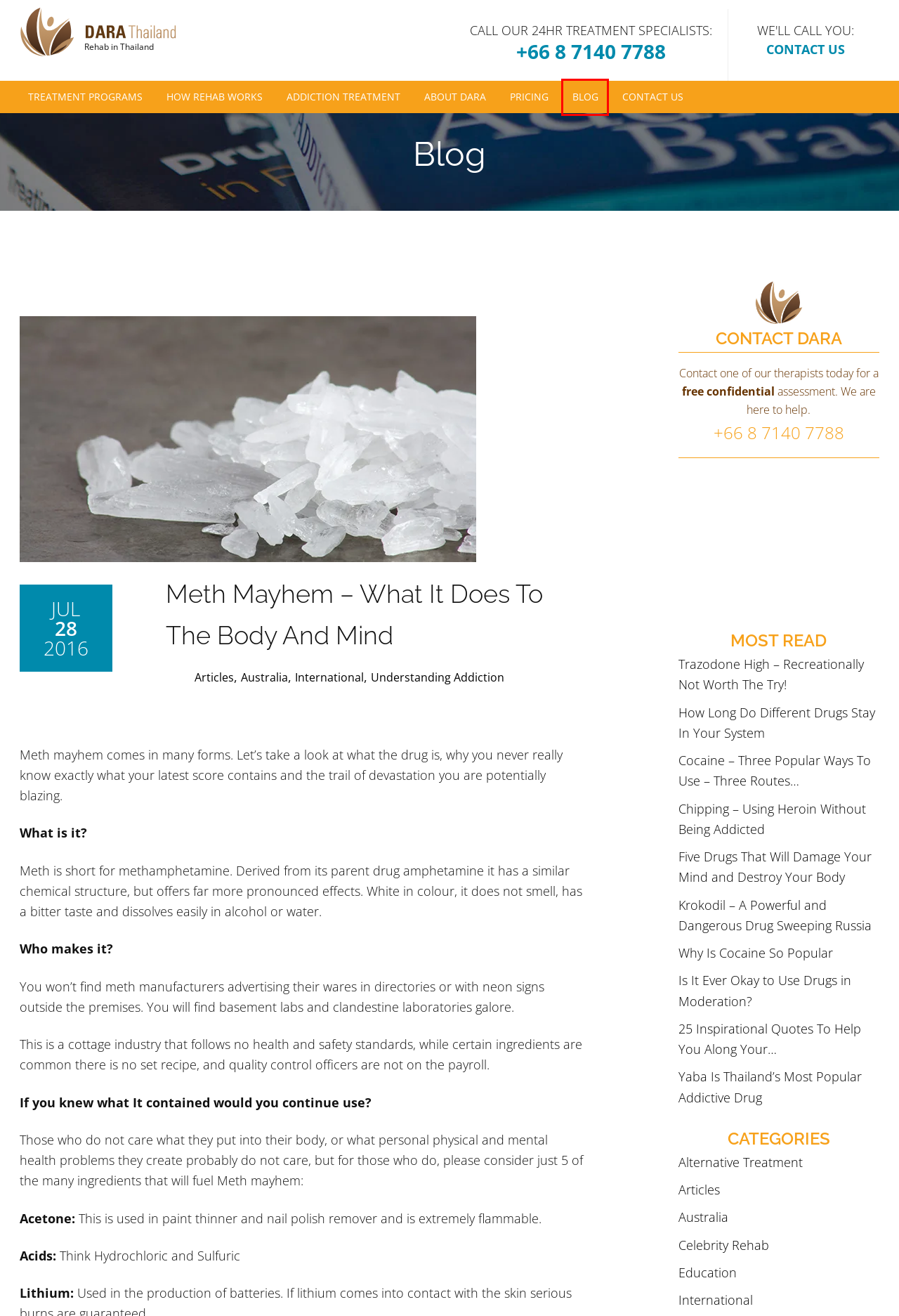Given a screenshot of a webpage with a red bounding box around an element, choose the most appropriate webpage description for the new page displayed after clicking the element within the bounding box. Here are the candidates:
A. Krokodil – A Powerful And Dangerous Drug That Has Swept Russia
B. How Rehabilitation Works at DARA - Dara Rehab
C. Cocaine – Three Popular Ways To Use – Three Routes To Dependence - DARA Thailand
D. Is It Ever Okay to Use Drugs in Moderation? DARA Rehab Thailand
E. Understanding Addiction Archives - DARA Thailand
F. Trazodone High – Recreationally Not Worth The Try! - DARA Thailand
G. Yaba Most Popular Addictive Drug in Thailand | Dara Rehab
H. DARA Rehab Blog - Dara Rehab

H